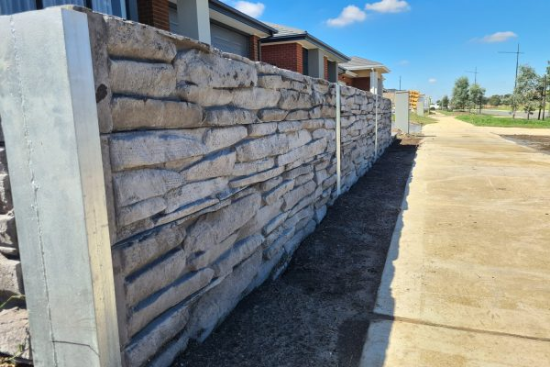Examine the screenshot and answer the question in as much detail as possible: What is the appearance of the retaining wall?

The retaining wall features a textured, stone-like appearance, which is expertly integrated to provide both functionality and aesthetics. This design choice allows the wall to blend in with the surrounding landscape while also adding visual appeal.